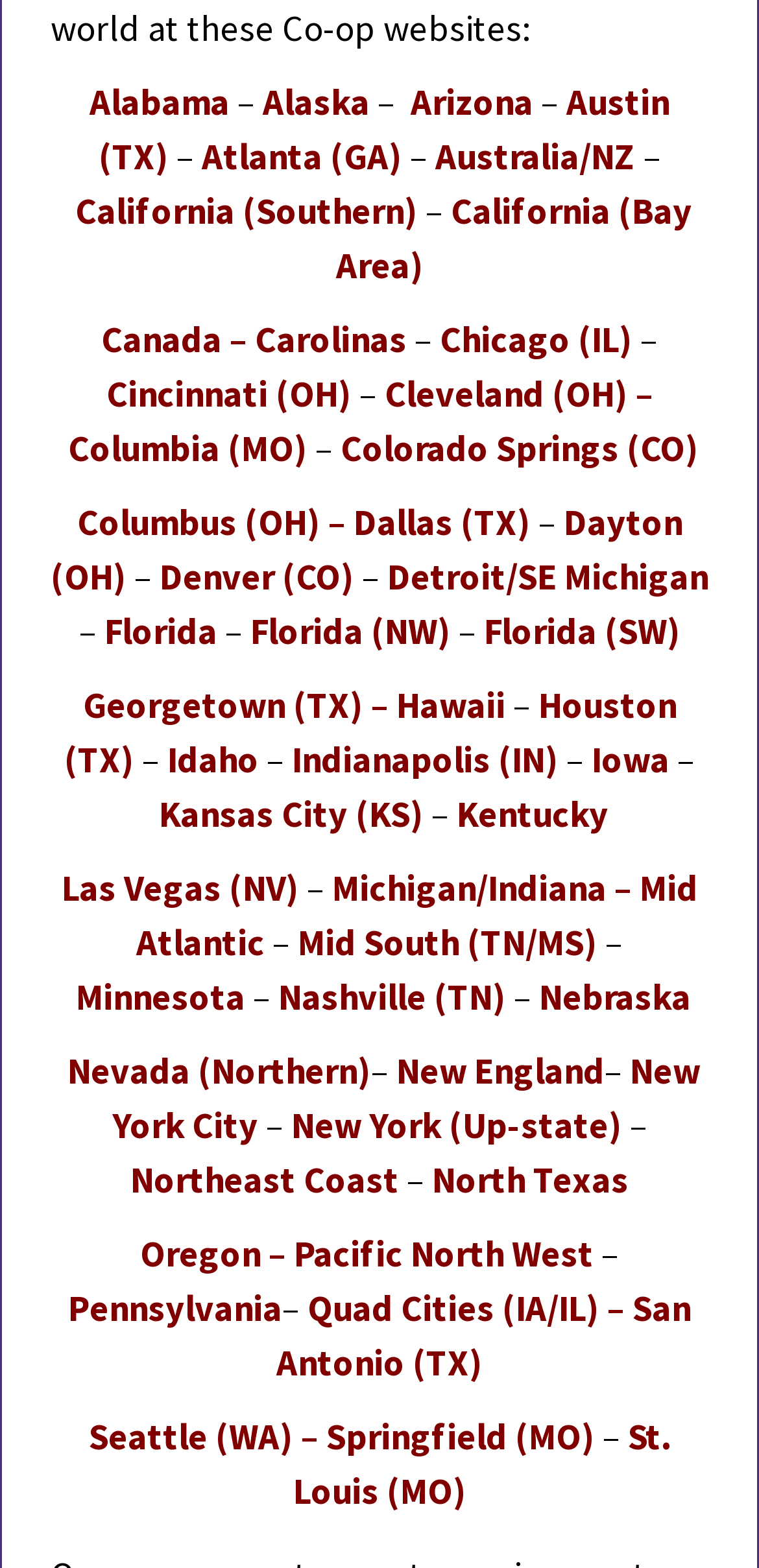Specify the bounding box coordinates of the area to click in order to execute this command: 'Explore Australia/NZ'. The coordinates should consist of four float numbers ranging from 0 to 1, and should be formatted as [left, top, right, bottom].

[0.573, 0.085, 0.837, 0.114]